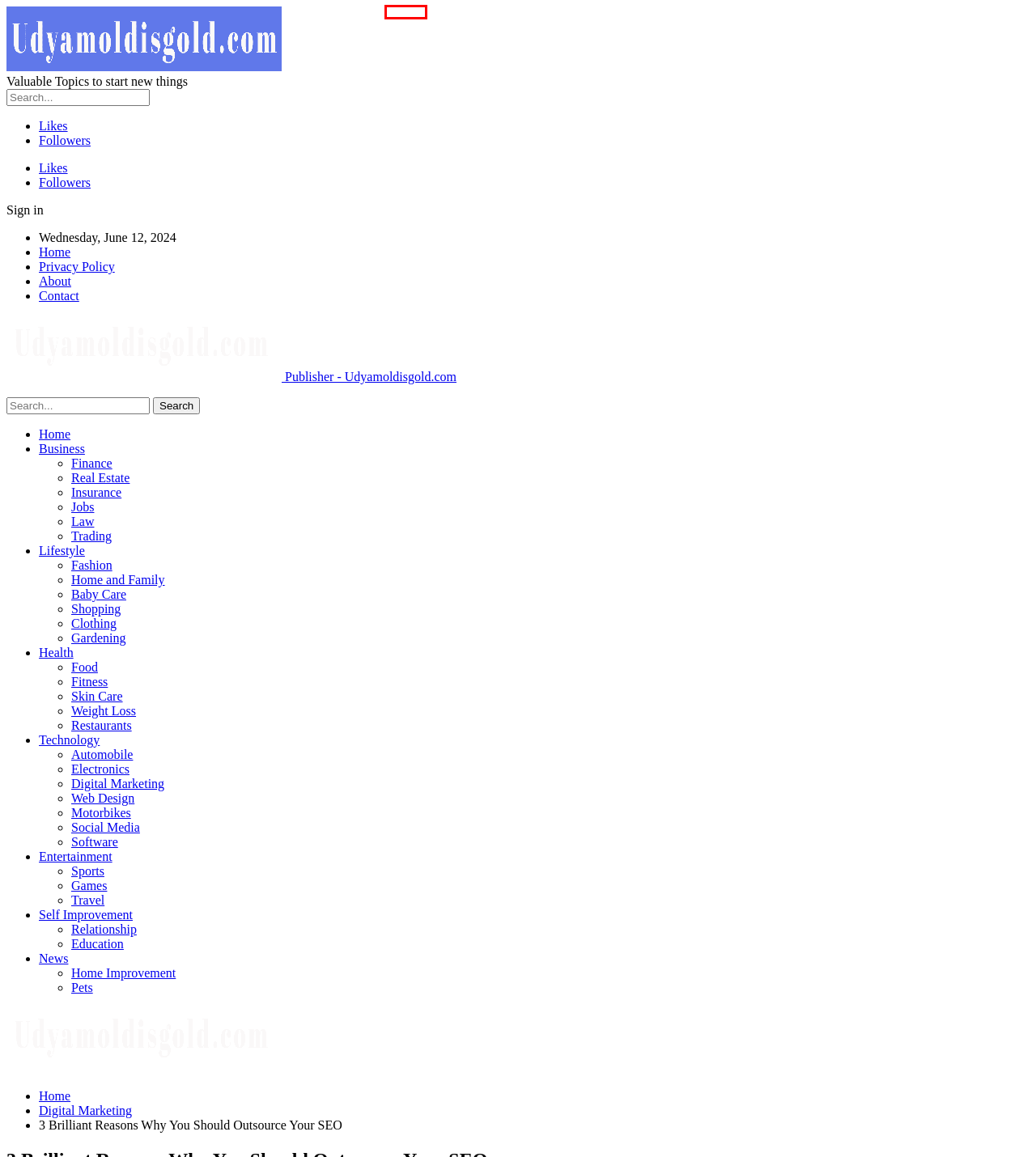You have a screenshot showing a webpage with a red bounding box around a UI element. Choose the webpage description that best matches the new page after clicking the highlighted element. Here are the options:
A. admin – Udyamoldisgold.com
B. Lifestyle – Udyamoldisgold.com
C. Health – Udyamoldisgold.com
D. Olde Stone Mill Steakhouse – Udyamoldisgold.com
E. Contact – Udyamoldisgold.com
F. Privacy Policy – Udyamoldisgold.com
G. Entertainment – Udyamoldisgold.com
H. Best black hat forums – Interesting Fact – Udyamoldisgold.com

E